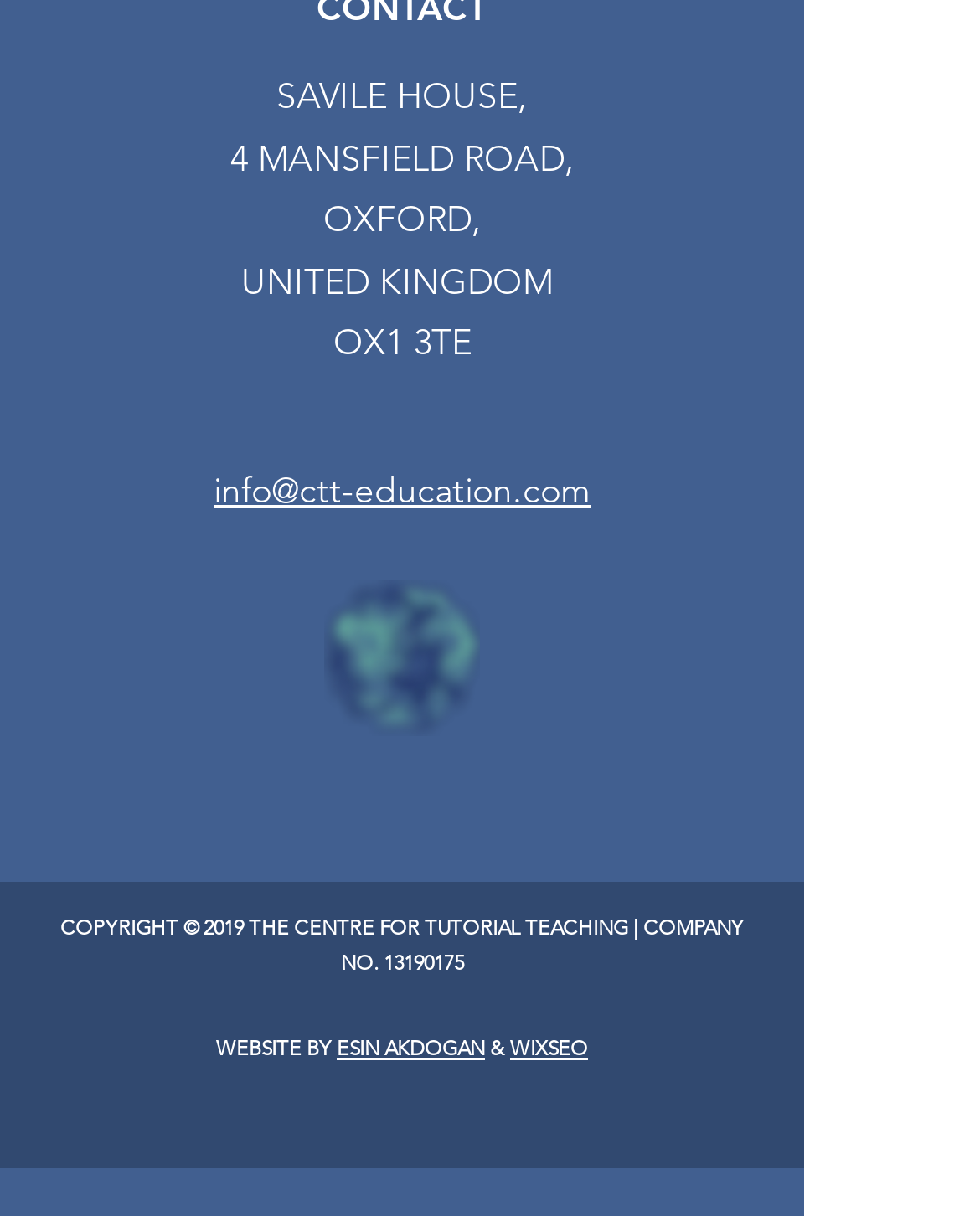From the webpage screenshot, predict the bounding box of the UI element that matches this description: "13190175".

[0.391, 0.784, 0.473, 0.803]